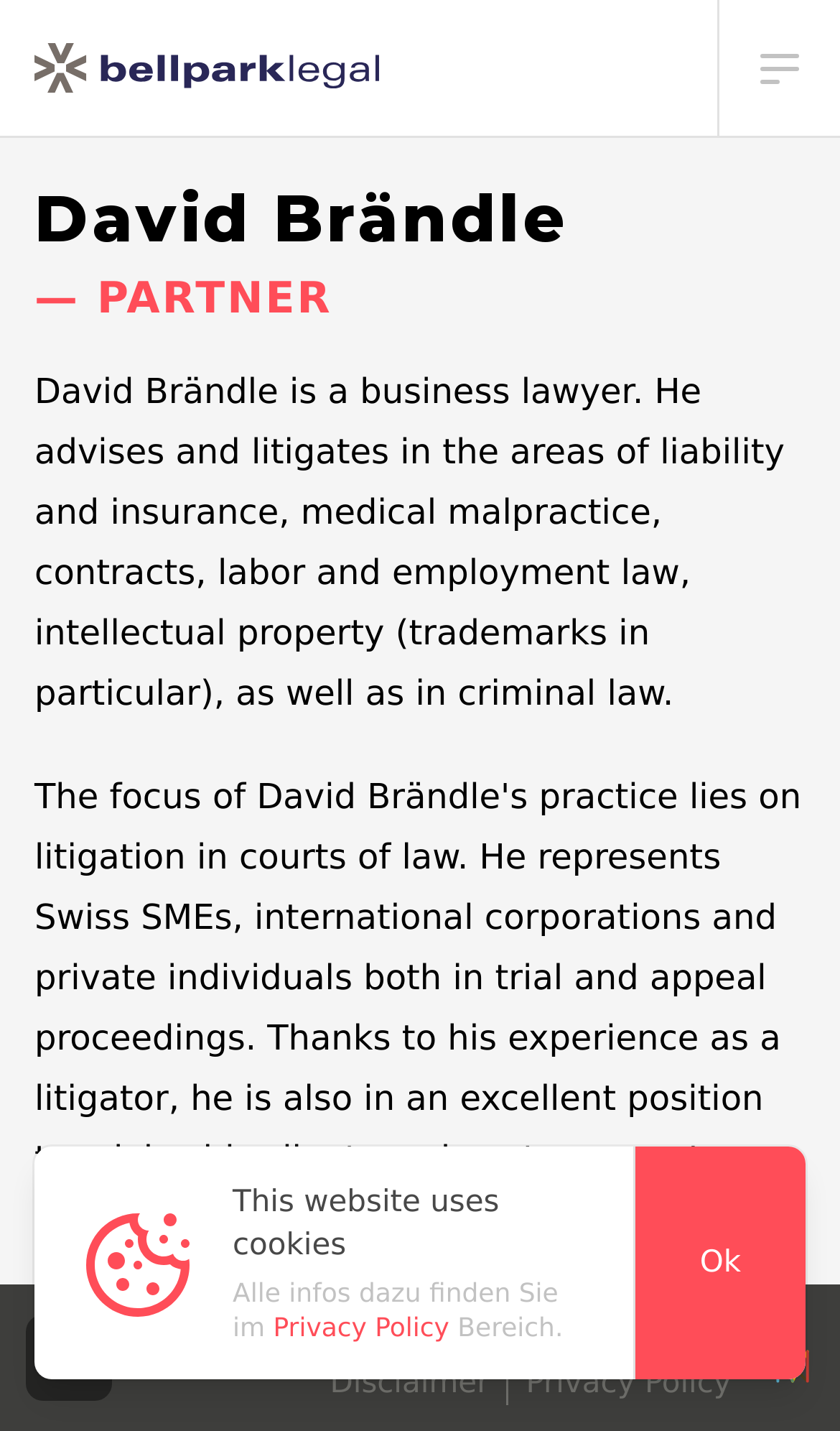Using the provided description Privacy Policy, find the bounding box coordinates for the UI element. Provide the coordinates in (top-left x, top-left y, bottom-right x, bottom-right y) format, ensuring all values are between 0 and 1.

[0.325, 0.917, 0.535, 0.938]